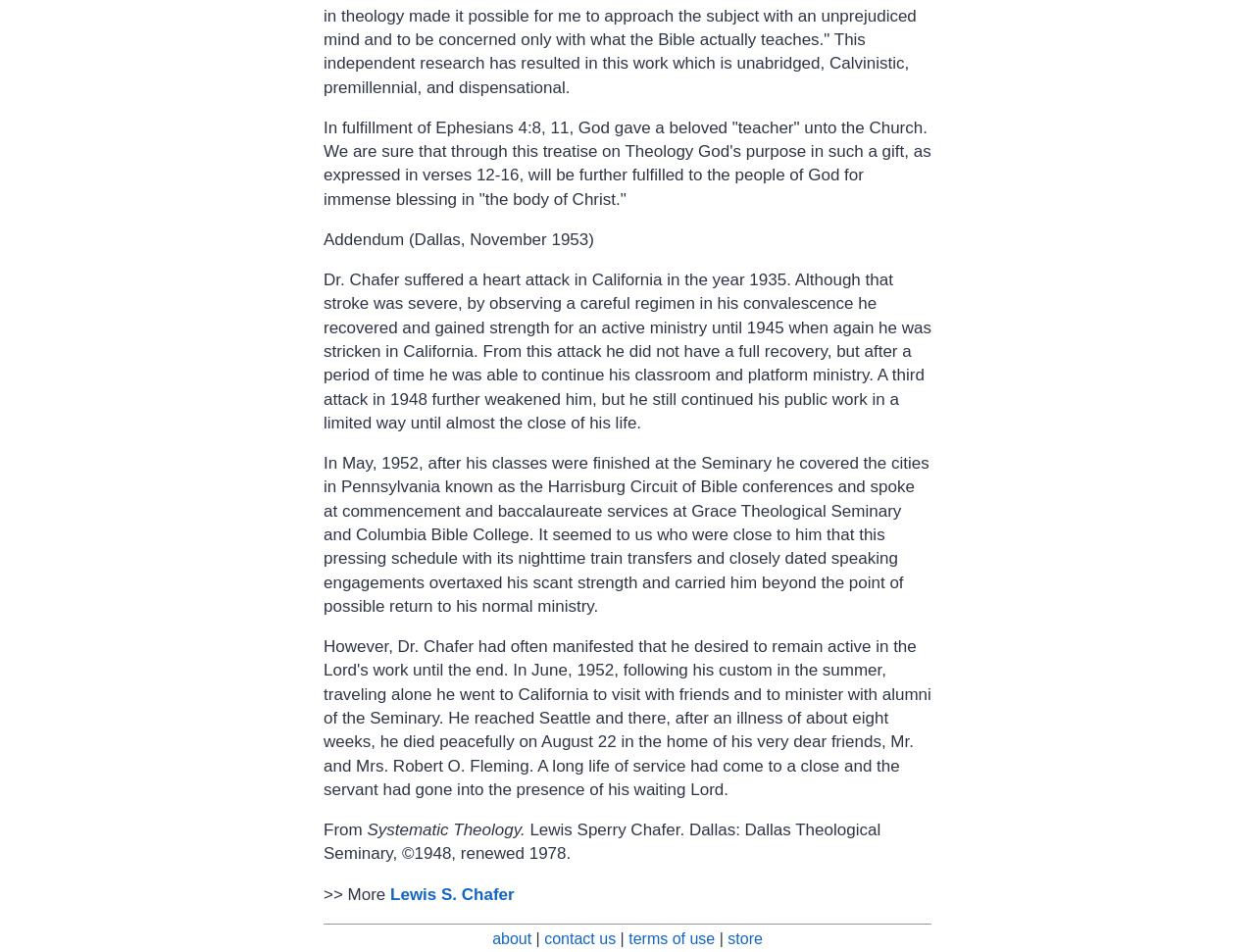Analyze the image and provide a detailed answer to the question: What is the year of the book's copyright?

I found the text 'Lewis Sperry Chafer. Dallas: Dallas Theological Seminary, ©1948, renewed 1978.' which mentions the year 1948 as the copyright year.